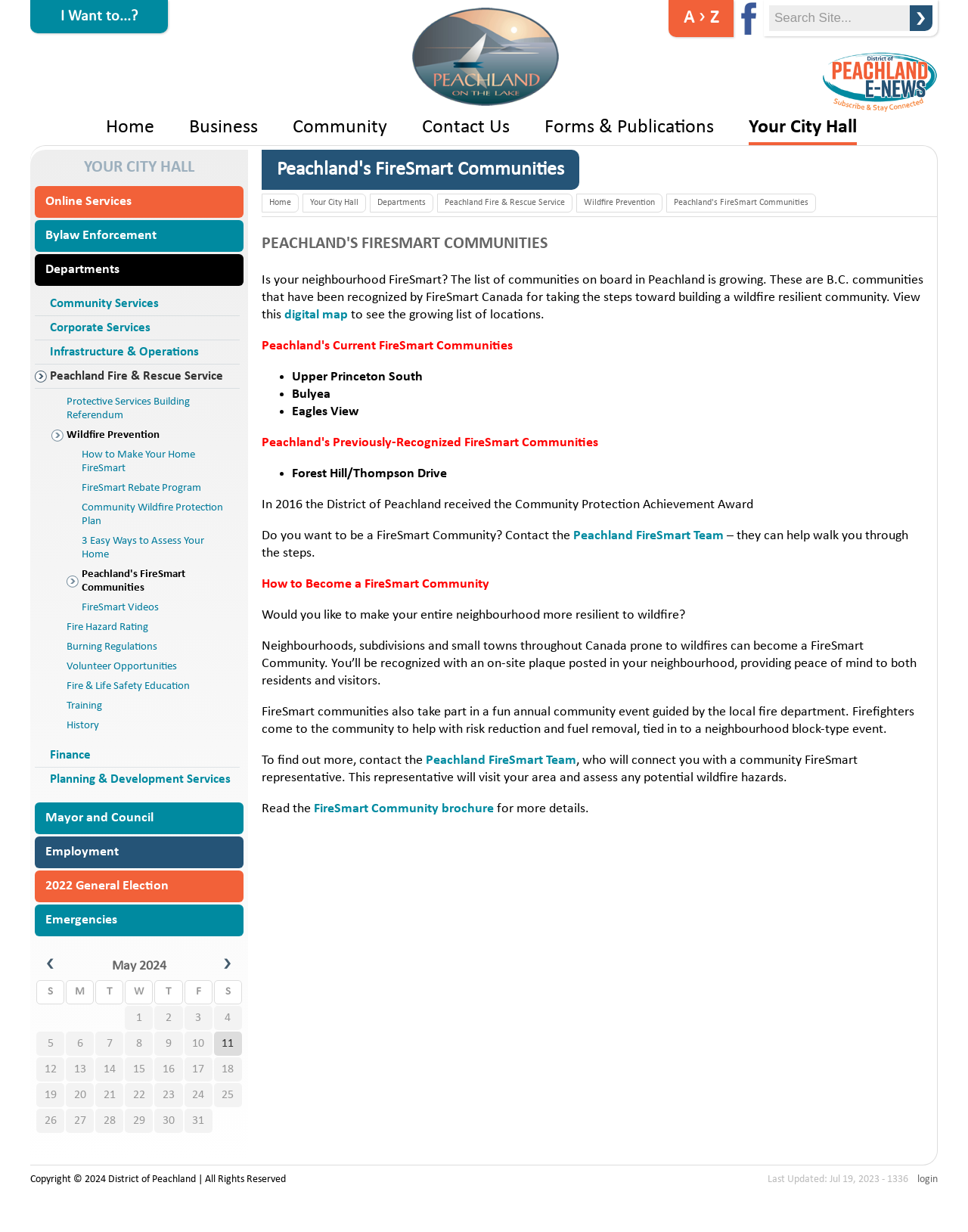Locate the bounding box coordinates of the element I should click to achieve the following instruction: "Visit the 'Home' page".

[0.109, 0.09, 0.159, 0.118]